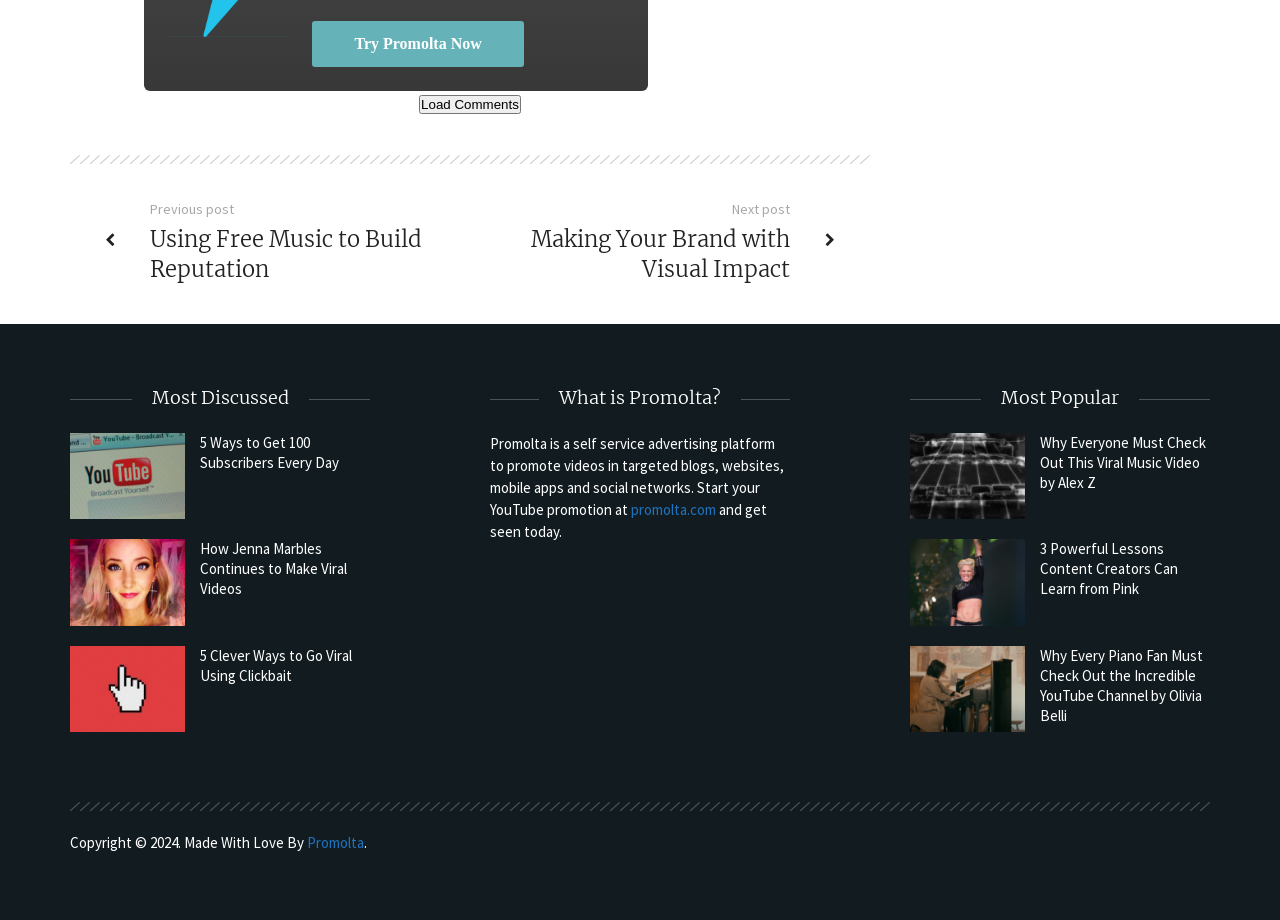How many links are there in the 'Most Discussed' section?
From the details in the image, answer the question comprehensively.

The 'Most Discussed' section contains three links: '5 Ways to Get 100 Subscribers Every Day', 'How Jenna Marbles Continues to Make Viral Videos', and '5 Clever Ways to Go Viral Using Clickbait'.